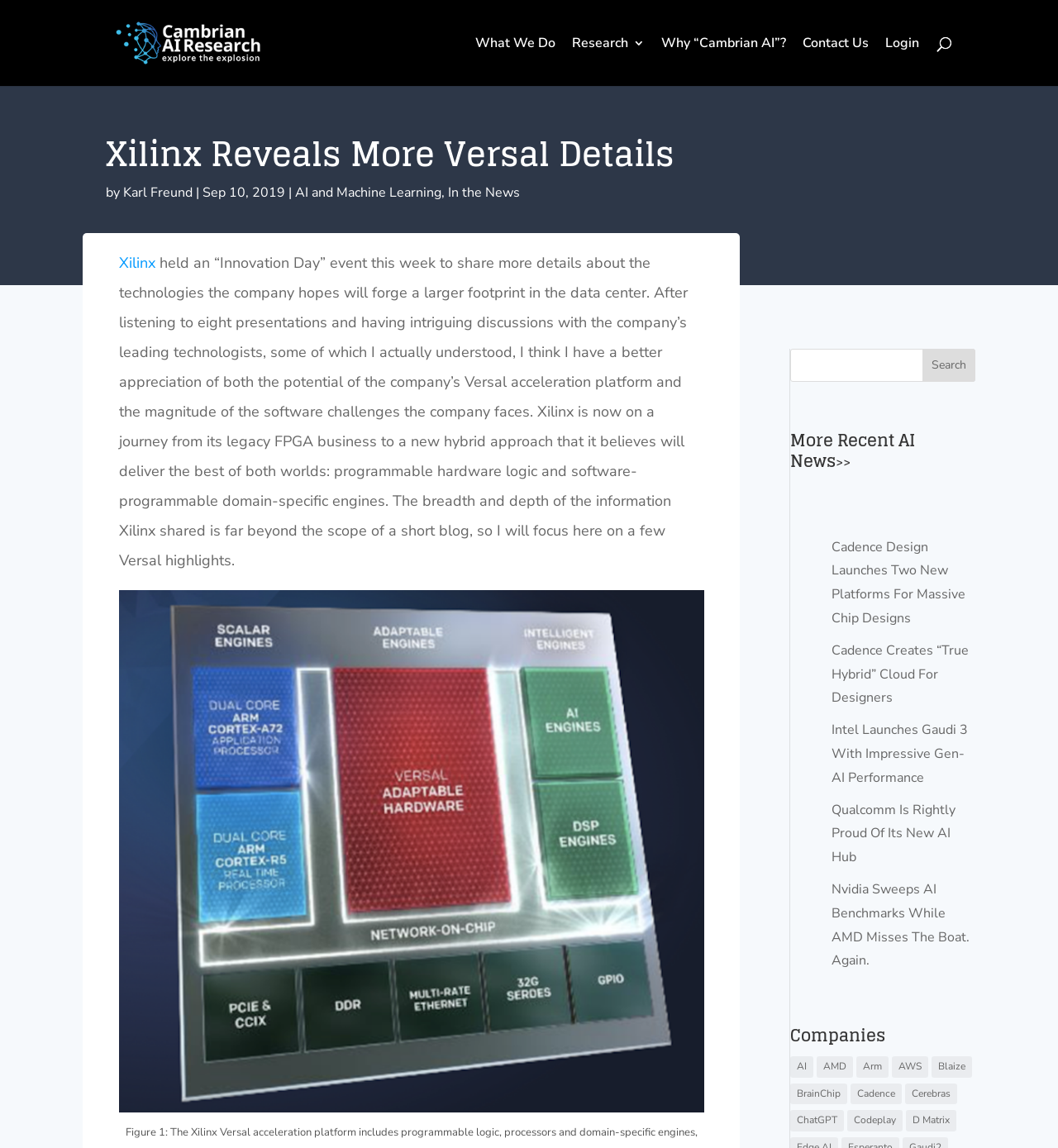Find the bounding box coordinates for the area that should be clicked to accomplish the instruction: "Contact the website".

[0.759, 0.032, 0.821, 0.075]